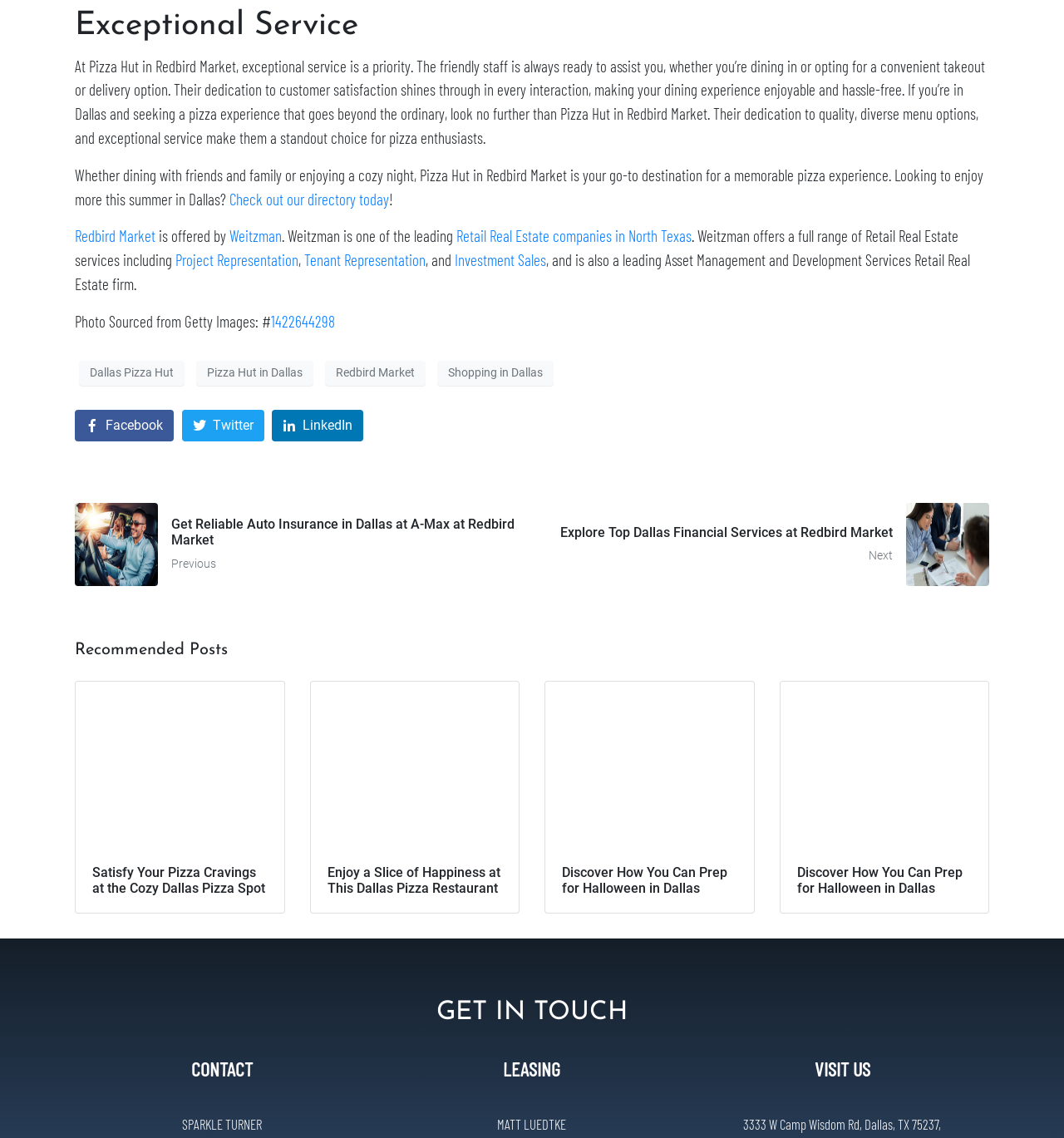Please respond to the question with a concise word or phrase:
Who offers a full range of Retail Real Estate services?

Weitzman